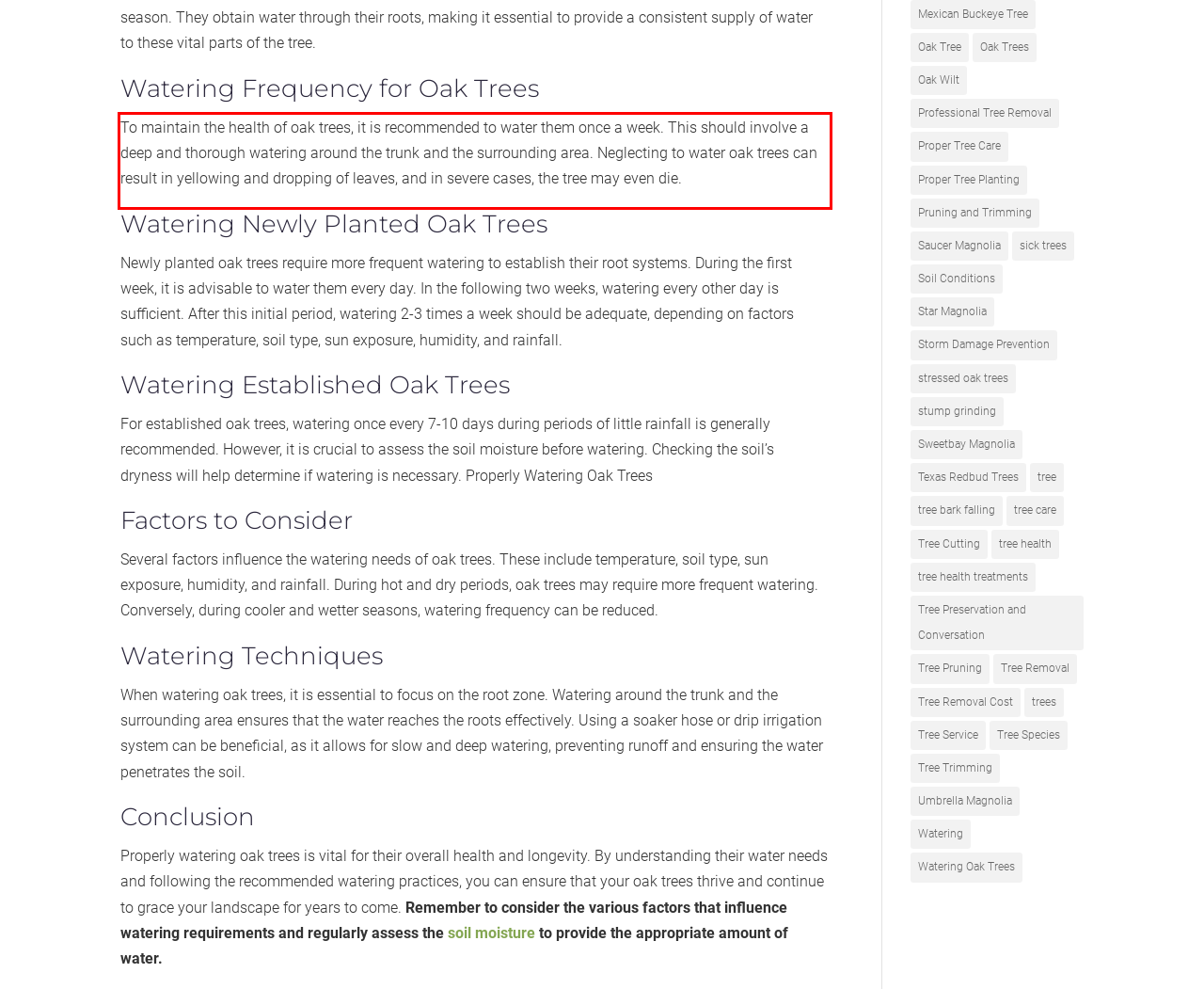Examine the screenshot of the webpage, locate the red bounding box, and generate the text contained within it.

To maintain the health of oak trees, it is recommended to water them once a week. This should involve a deep and thorough watering around the trunk and the surrounding area. Neglecting to water oak trees can result in yellowing and dropping of leaves, and in severe cases, the tree may even die.